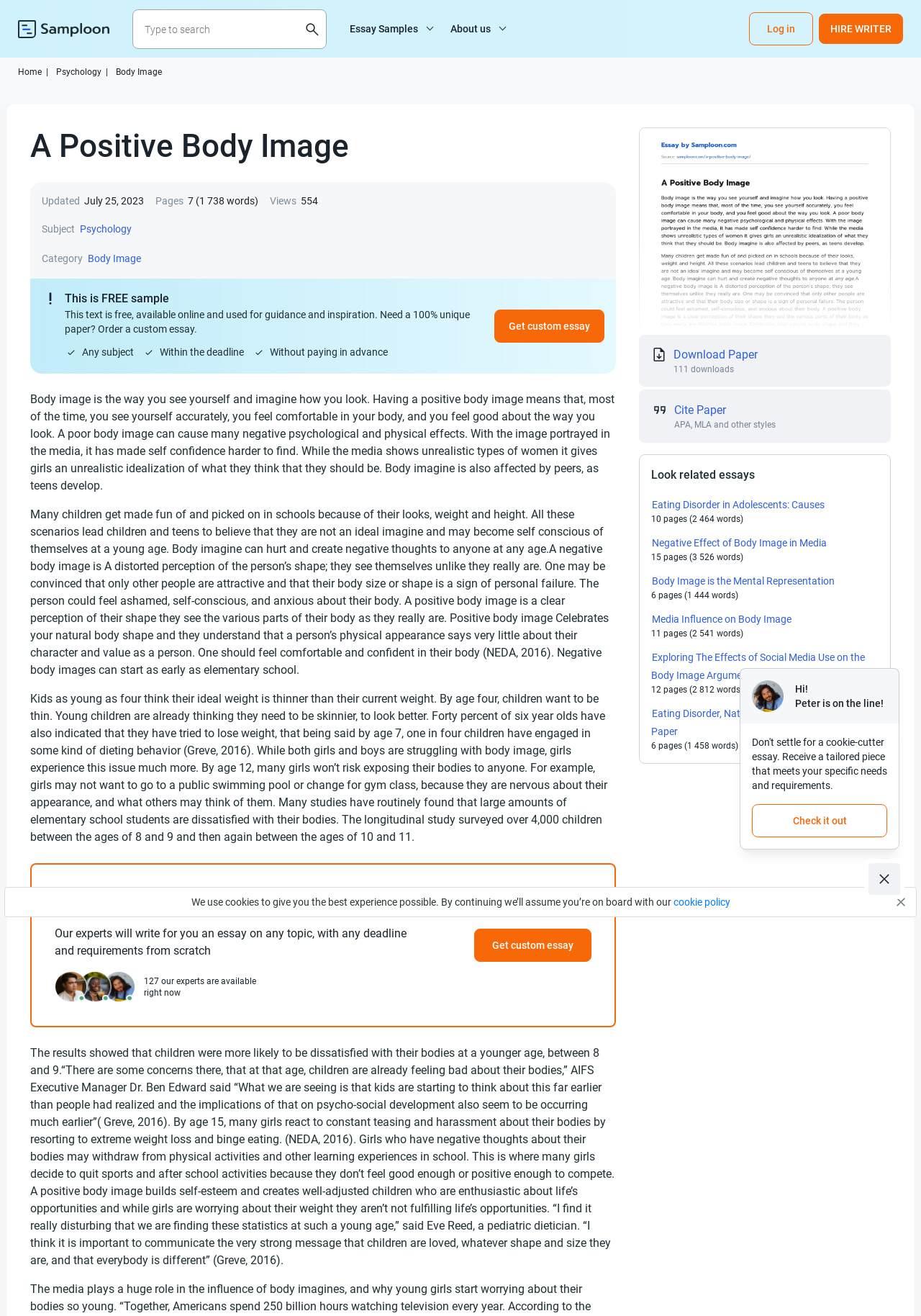Locate the bounding box coordinates of the element you need to click to accomplish the task described by this instruction: "download the paper".

[0.731, 0.264, 0.823, 0.275]